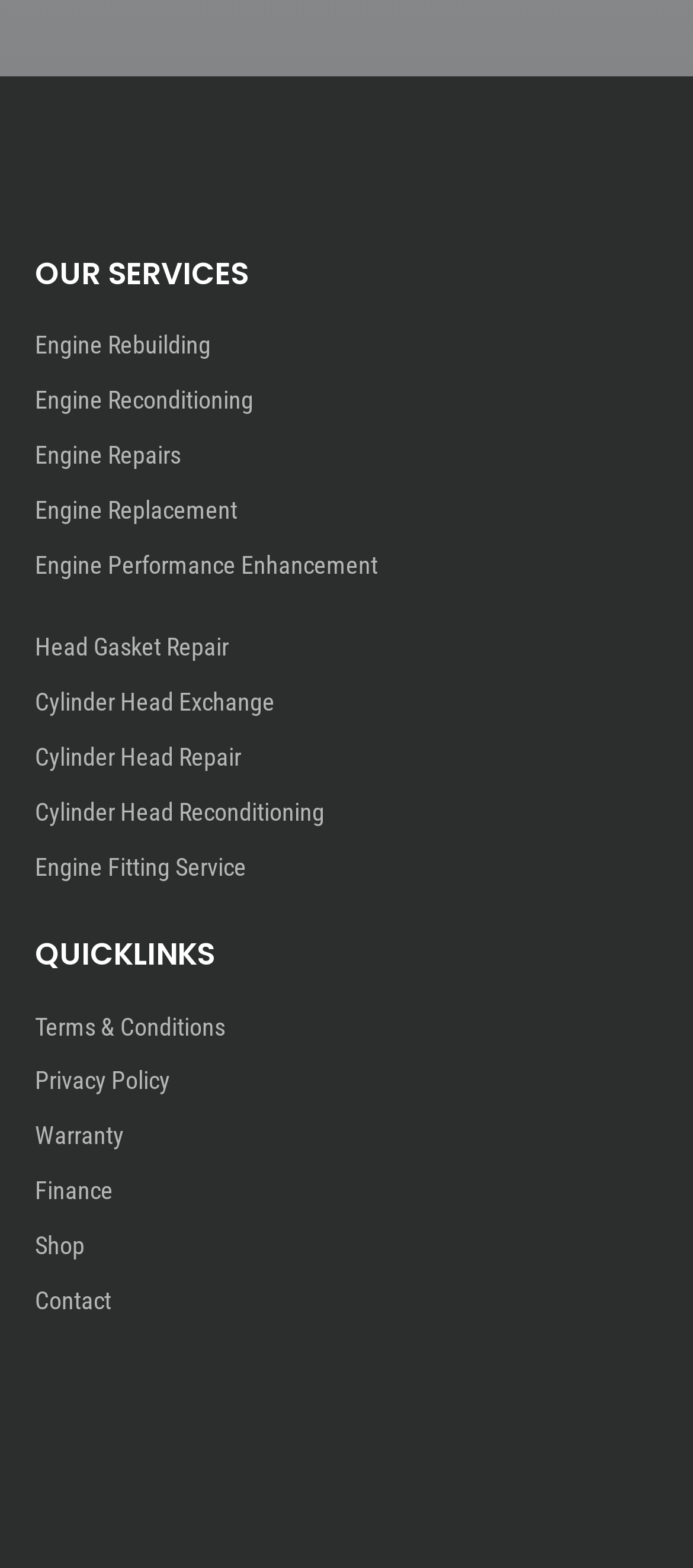Please give the bounding box coordinates of the area that should be clicked to fulfill the following instruction: "Learn about Engine Performance Enhancement". The coordinates should be in the format of four float numbers from 0 to 1, i.e., [left, top, right, bottom].

[0.05, 0.351, 0.545, 0.369]